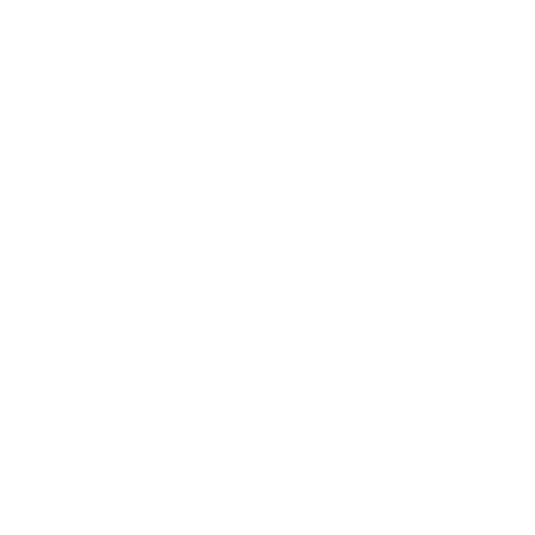Explain what the image portrays in a detailed manner.

The image showcases an exquisite **Amphibole Quartz Crystal**, known for its striking angelic inclusions often referred to as phantoms. This particular crystal measures 69 mm in height, 24 mm in depth, and 28 mm in width, and weighs approximately 65 grams. Its natural and polished surfaces highlight the unique inclusions that contribute to its visual allure. Sourced from the renowned Mines Top Grade Collection in Corinto, Minas Gerais, Brazil, this crystal belongs to a Trigonal Crystal System and features a Mohs hardness of 7, making it not only beautiful but also durable. The crystal is available for purchase at a price of $58.00, with one unit currently in stock, making it a perfect addition for collectors and enthusiasts of healing crystals.